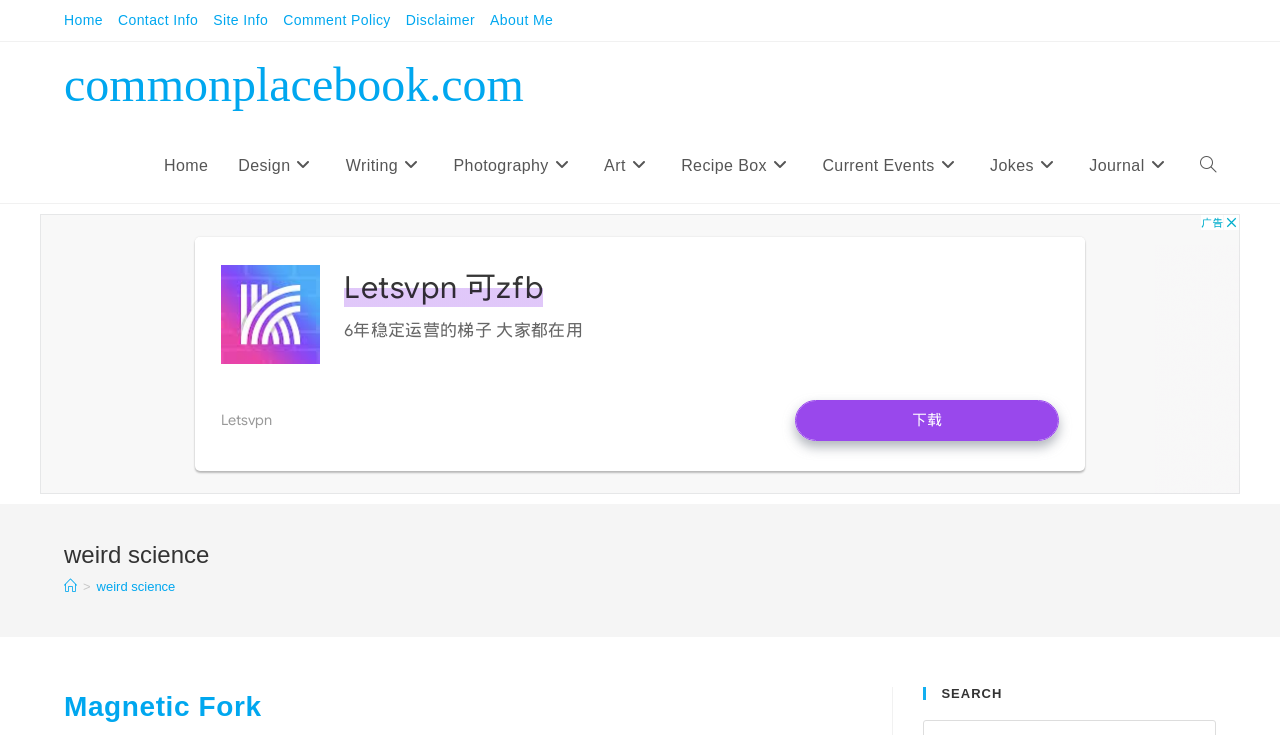Please indicate the bounding box coordinates of the element's region to be clicked to achieve the instruction: "visit design page". Provide the coordinates as four float numbers between 0 and 1, i.e., [left, top, right, bottom].

[0.174, 0.175, 0.258, 0.276]